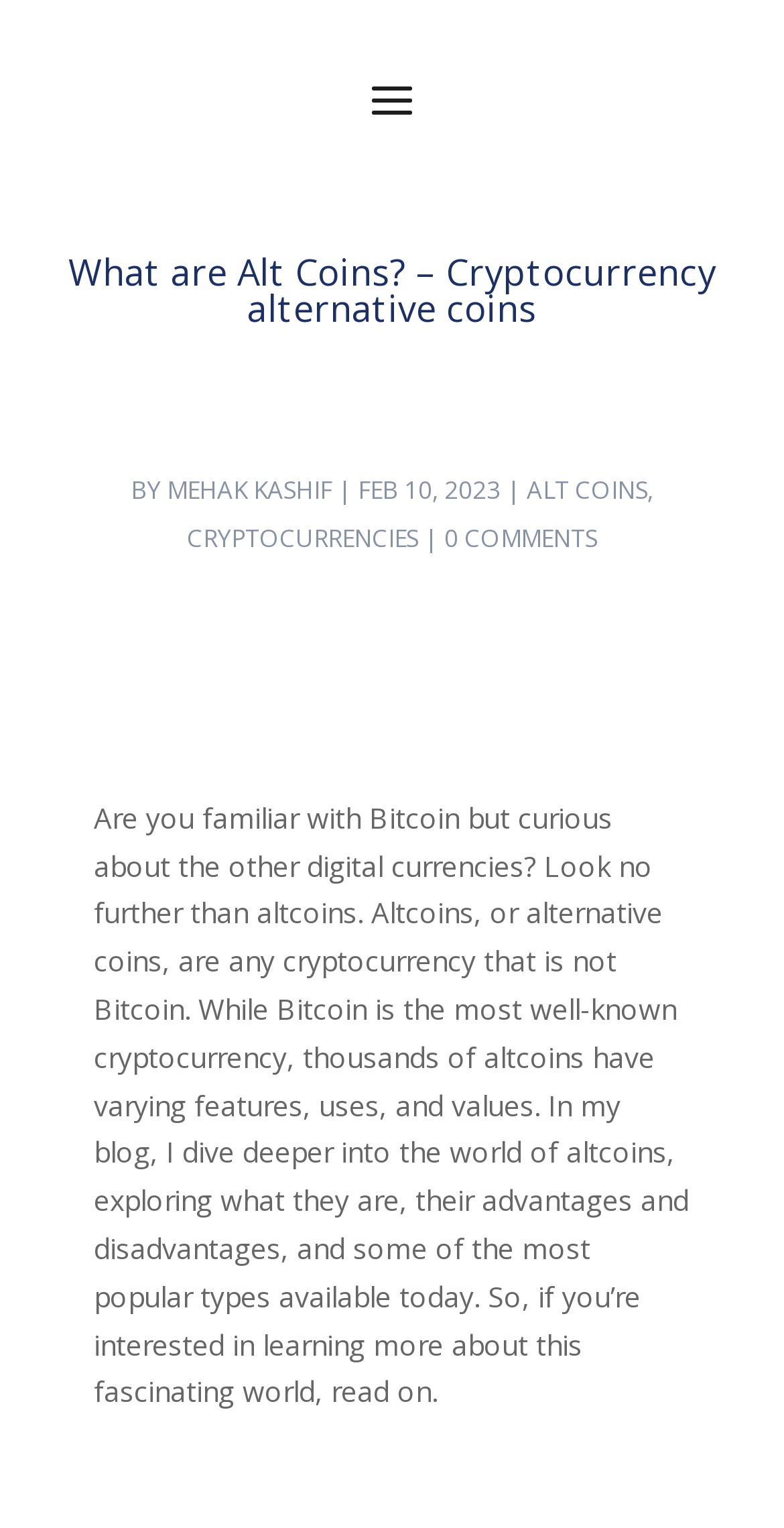Please use the details from the image to answer the following question comprehensively:
Who is the author of the article?

The author of the article can be found by looking at the byline of the article, which is located below the main heading. The byline consists of the text 'BY' followed by the author's name, which is 'MEHAK KASHIF'.